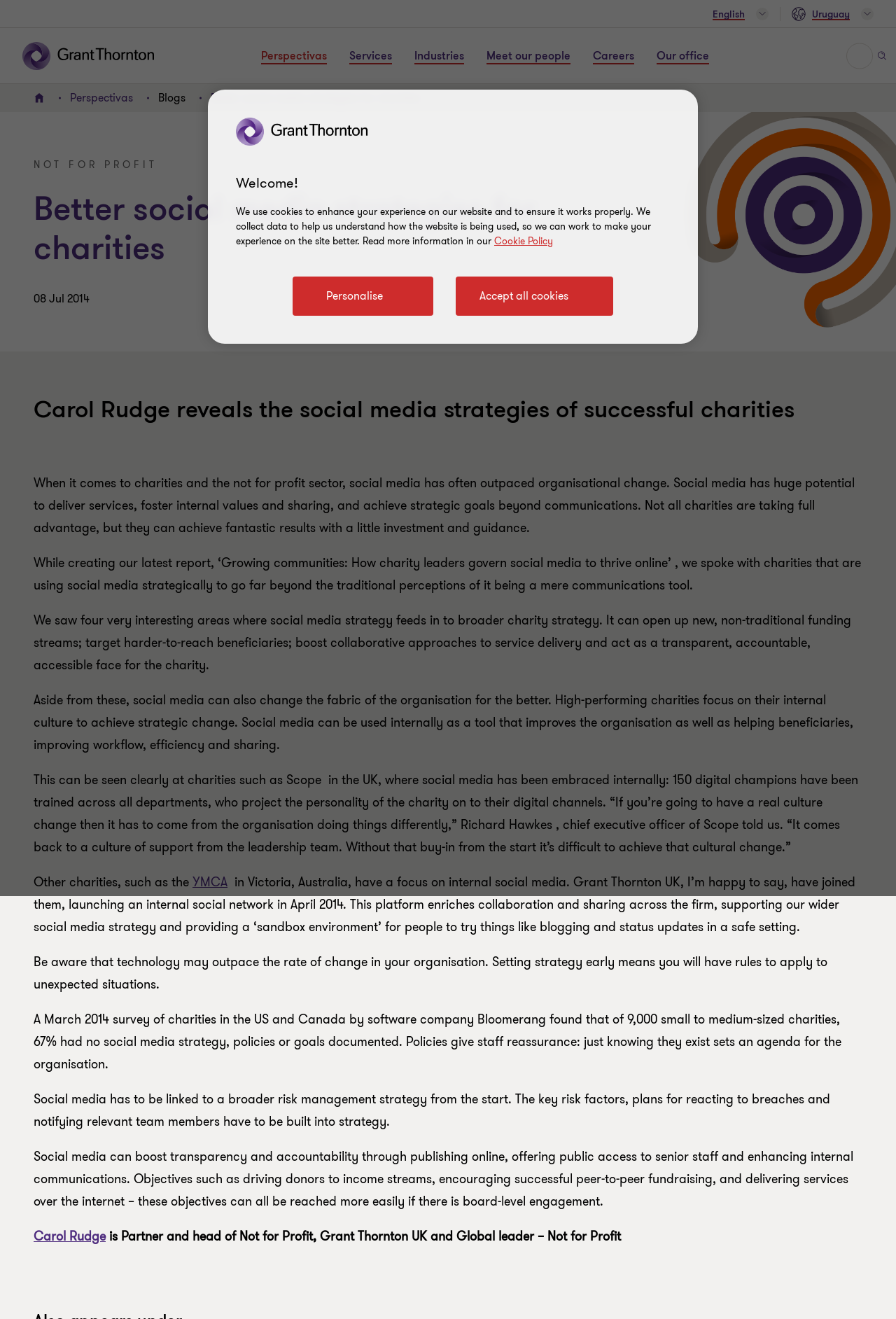Bounding box coordinates are specified in the format (top-left x, top-left y, bottom-right x, bottom-right y). All values are floating point numbers bounded between 0 and 1. Please provide the bounding box coordinate of the region this sentence describes: Become Our Agent

None